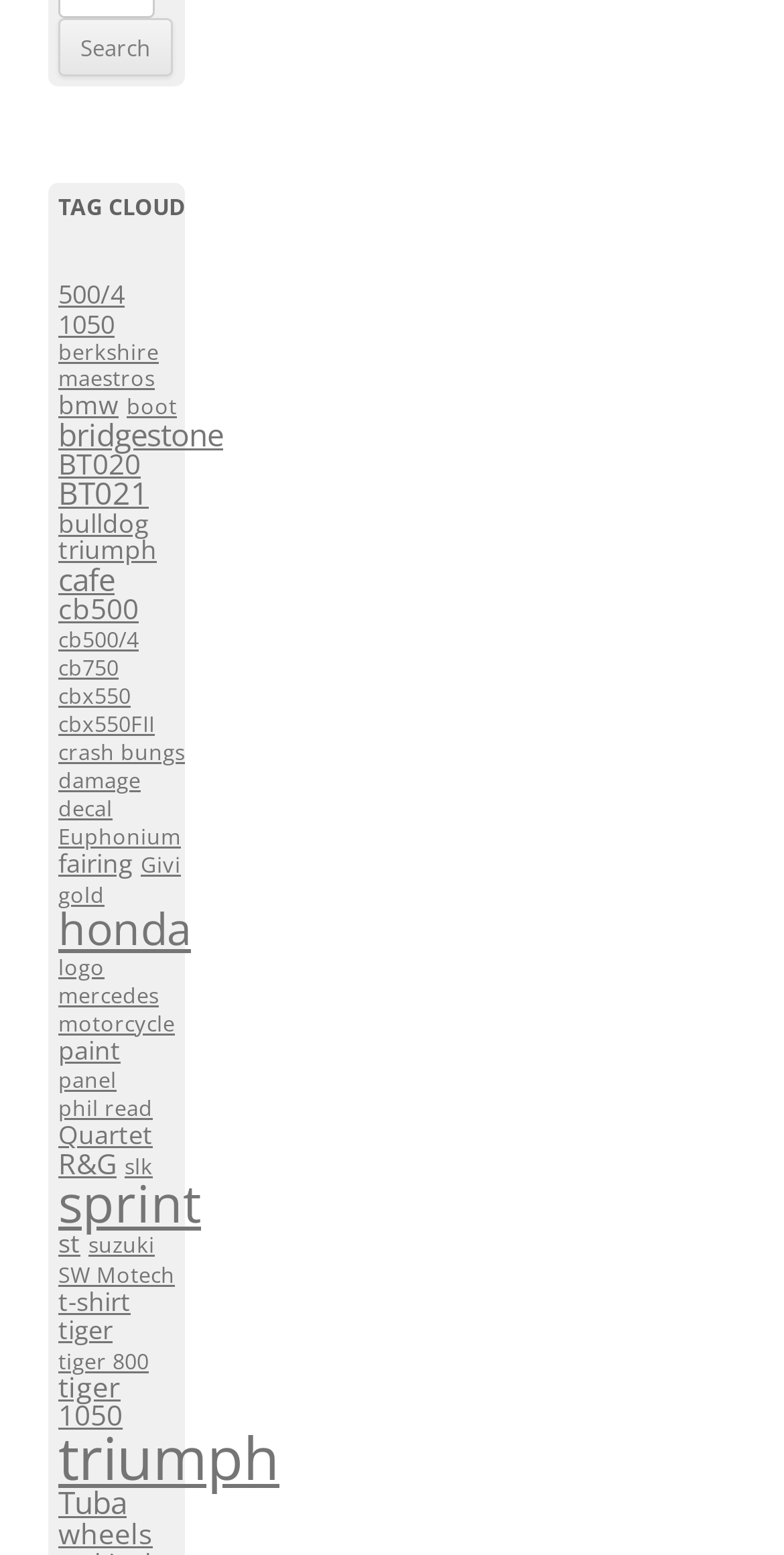Locate the coordinates of the bounding box for the clickable region that fulfills this instruction: "Browse items with tag 'cb500/4'".

[0.074, 0.402, 0.177, 0.42]